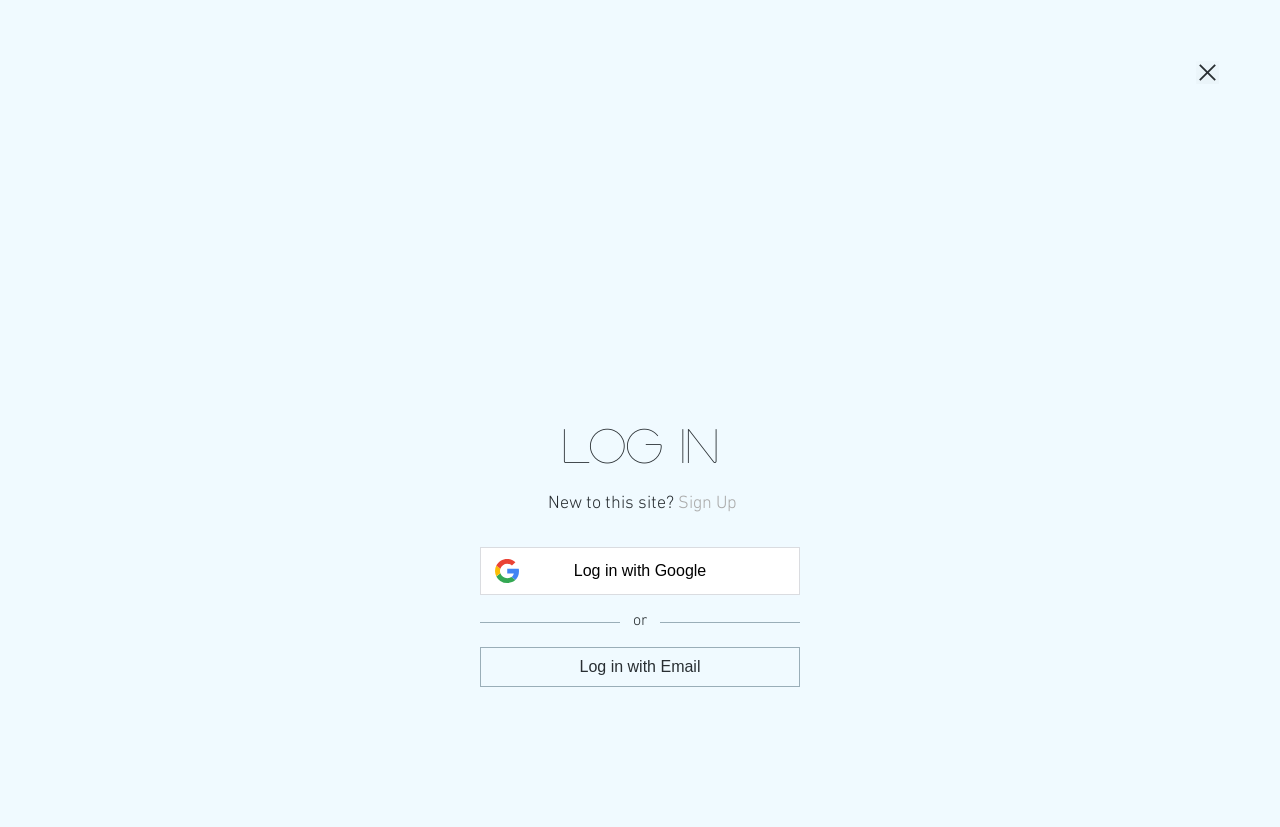Generate a comprehensive description of the webpage content.

The webpage is titled "Country Doctor" and appears to be a login page. At the top right corner, there is a "Close" button accompanied by an image. Below the top section, a prominent "Log In" heading is centered on the page. 

Under the "Log In" heading, there is a text "New to this site?" followed by a "Sign Up" button, which is currently in focus. To the right of the "Sign Up" button, there is a "Log in with Google" button. 

Further down, a short text "or" separates the "Log in with Google" button from the "Log in with Email" button, which is positioned below it.